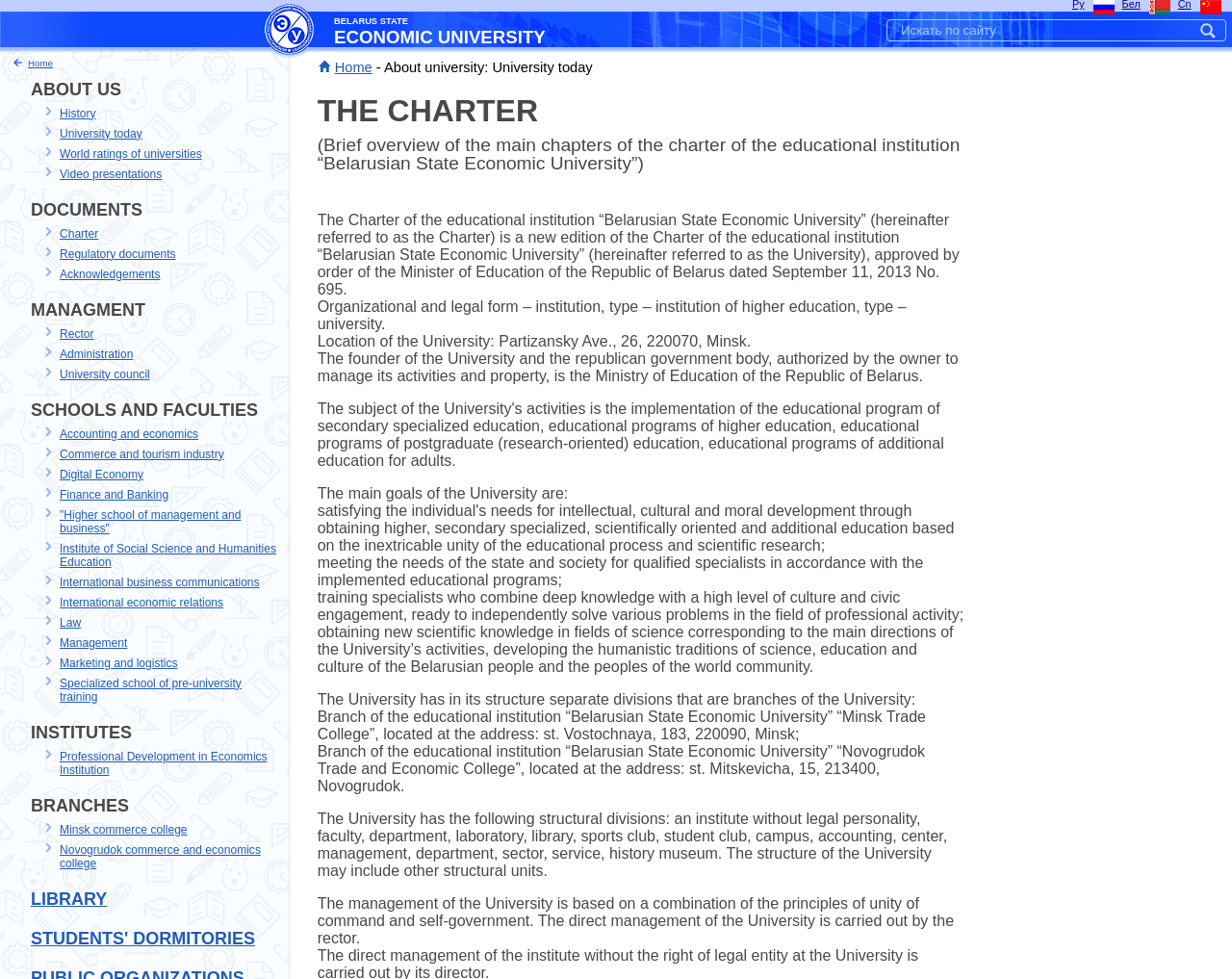Create a detailed summary of the webpage's content and design.

The webpage is about the Belarus State Economic University, with a focus on its charter. At the top, there is a university logo and a search bar. Below the search bar, there are three small images aligned horizontally. 

The main content is divided into several sections. The first section is about the university, with a heading "BELARUS STATE ECONOMIC UNIVERSITY" and a link to the home page. Below this, there is a brief overview of the university, including its history, university today, world ratings, and video presentations.

The next section is about documents, with a heading "DOCUMENTS" and links to the charter, regulatory documents, and acknowledgements. 

Following this, there is a section about management, with a heading "MANAGMENT" and links to the rector, administration, and university council.

The subsequent section is about schools and faculties, with a heading "SCHOOLS AND FACULTIES" and links to various faculties such as accounting and economics, commerce and tourism industry, digital economy, and more.

Next, there is a section about institutes, with a heading "INSTITUTES" and a link to the Professional Development in Economics Institution.

The following section is about branches, with a heading "BRANCHES" and links to Minsk commerce college and Novogrudok commerce and economics college.

Finally, there are links to the library and students' dormitories at the bottom of the page.

The main content of the charter is presented in a long paragraph, which provides an overview of the university's charter, including its organizational and legal form, location, founder, and main goals.